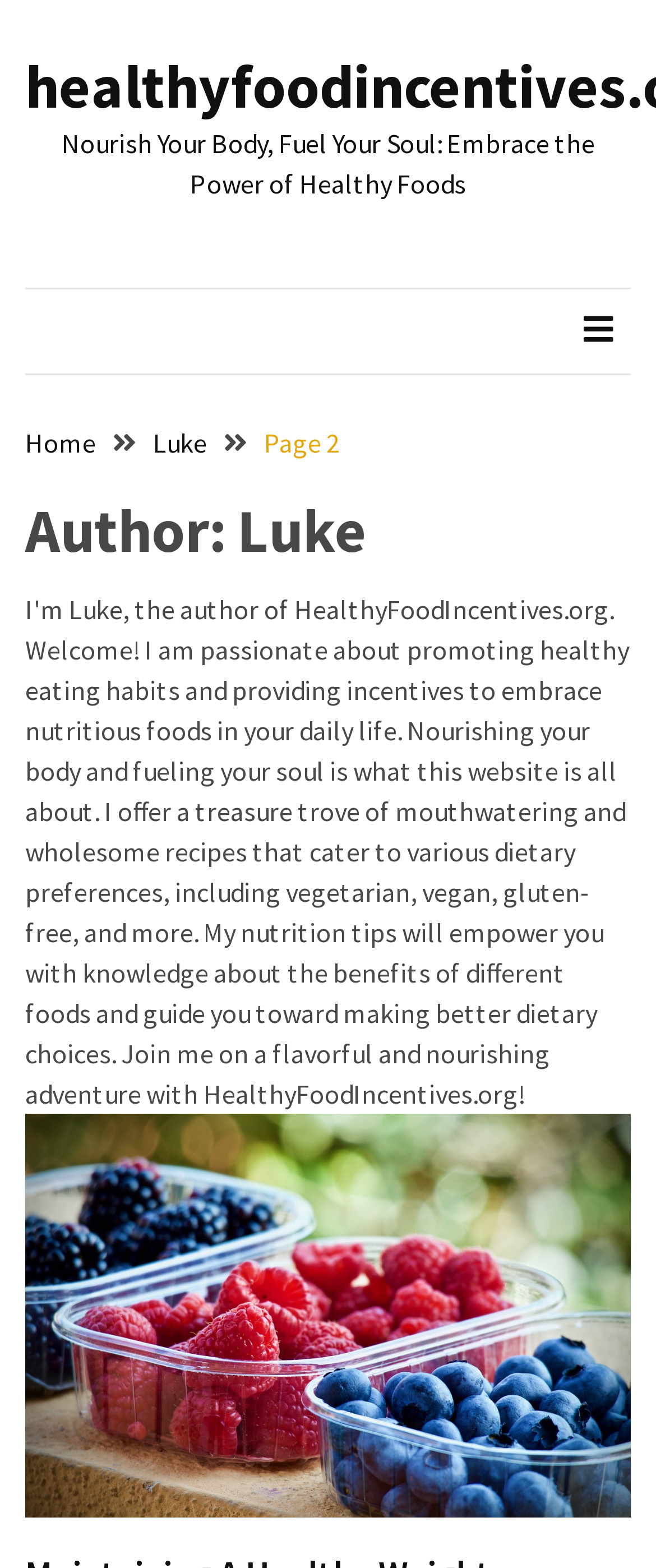Locate the bounding box coordinates of the item that should be clicked to fulfill the instruction: "expand primary menu".

[0.864, 0.195, 0.962, 0.228]